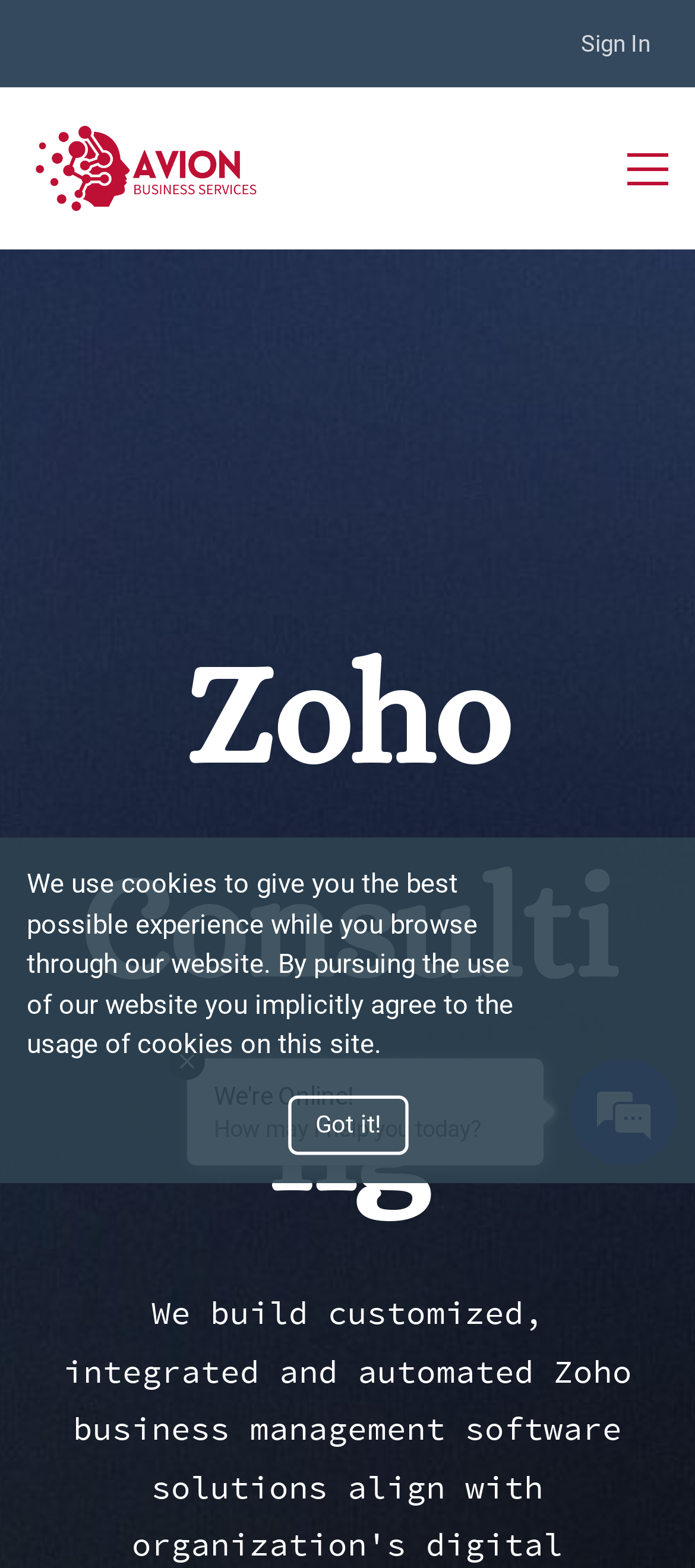Specify the bounding box coordinates (top-left x, top-left y, bottom-right x, bottom-right y) of the UI element in the screenshot that matches this description: Sign In

[0.836, 0.015, 0.936, 0.041]